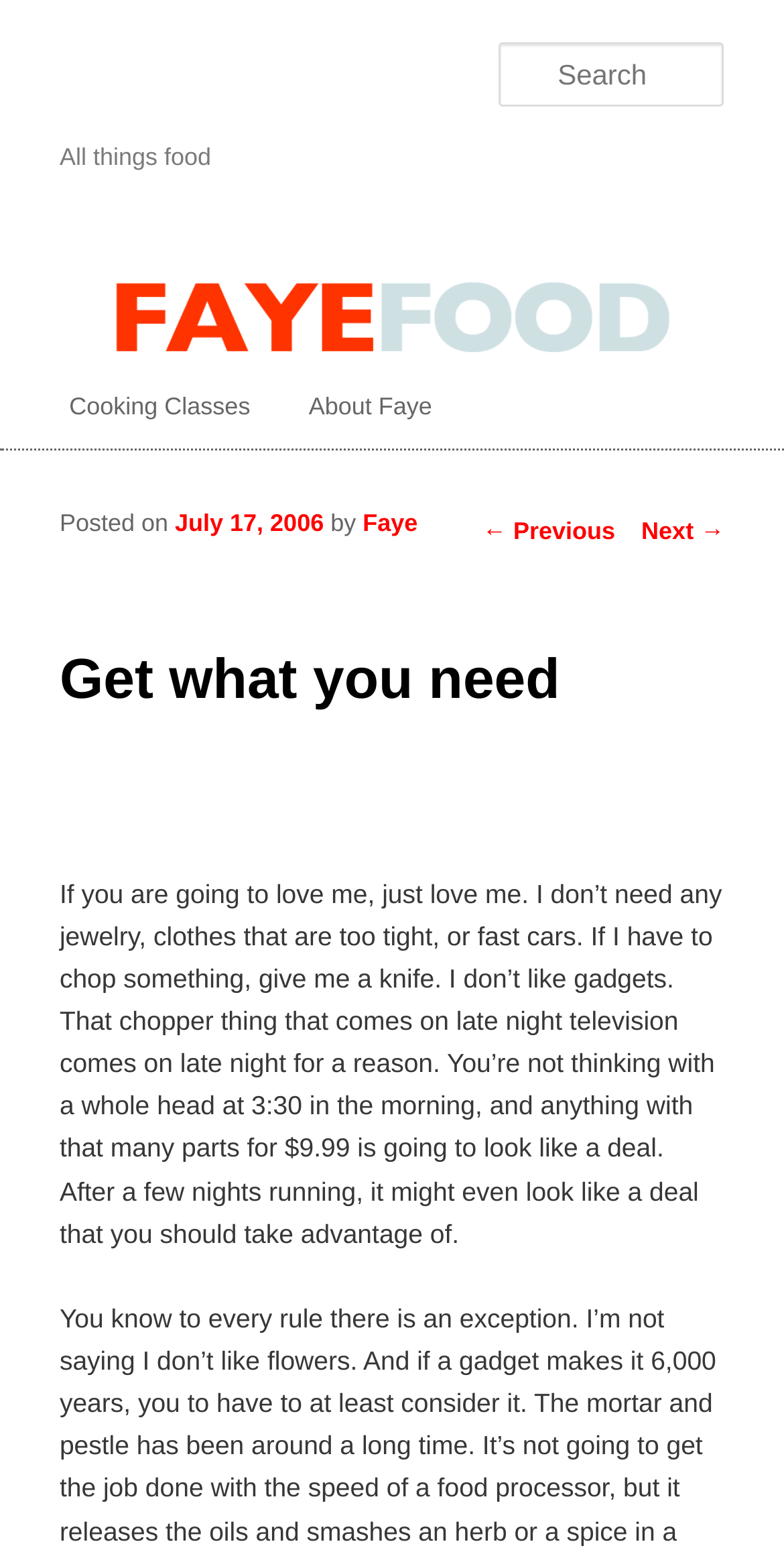Identify the bounding box of the UI element described as follows: "Faye". Provide the coordinates as four float numbers in the range of 0 to 1 [left, top, right, bottom].

[0.463, 0.329, 0.533, 0.347]